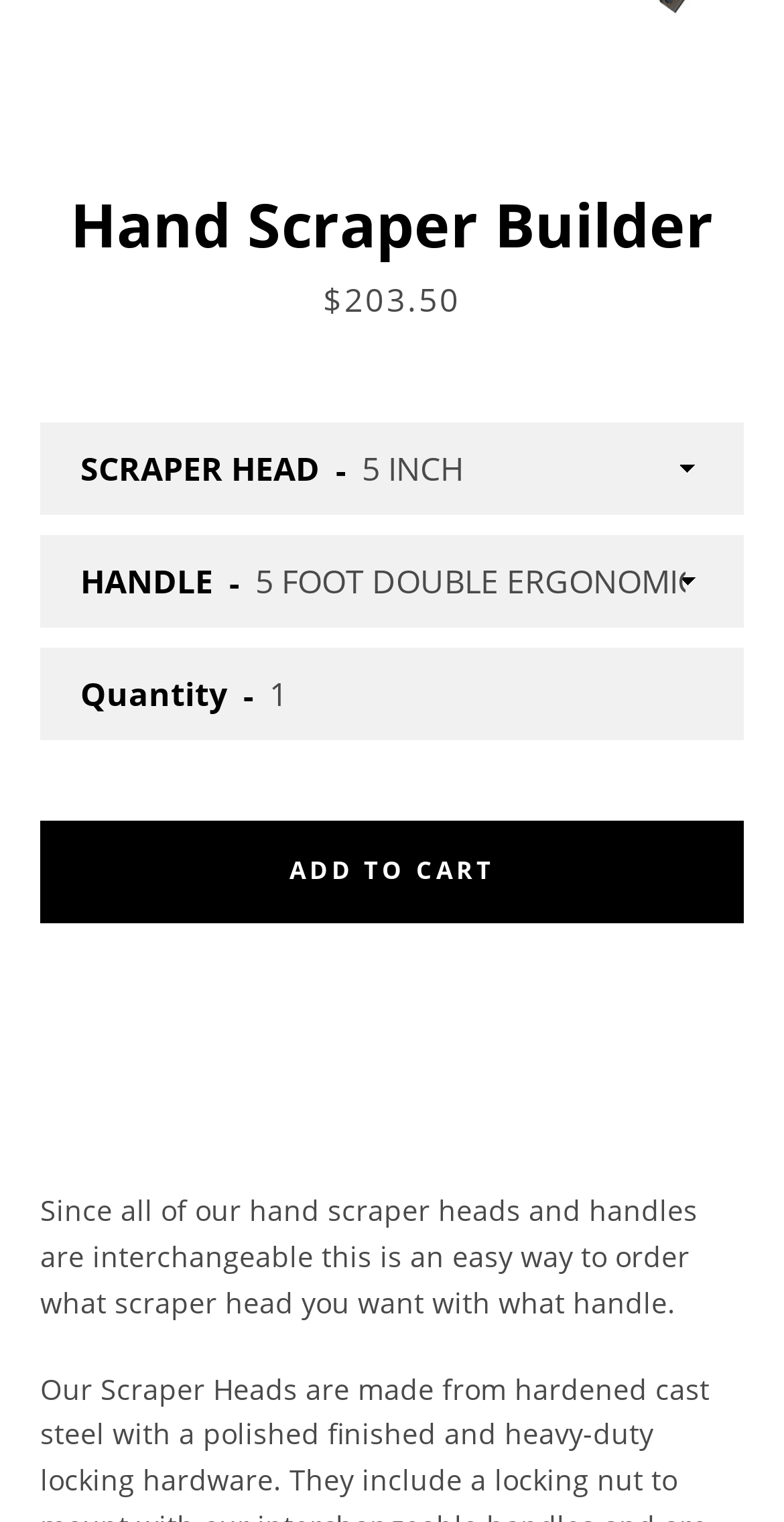Identify the bounding box for the described UI element. Provide the coordinates in (top-left x, top-left y, bottom-right x, bottom-right y) format with values ranging from 0 to 1: aria-label="TikTok"

None